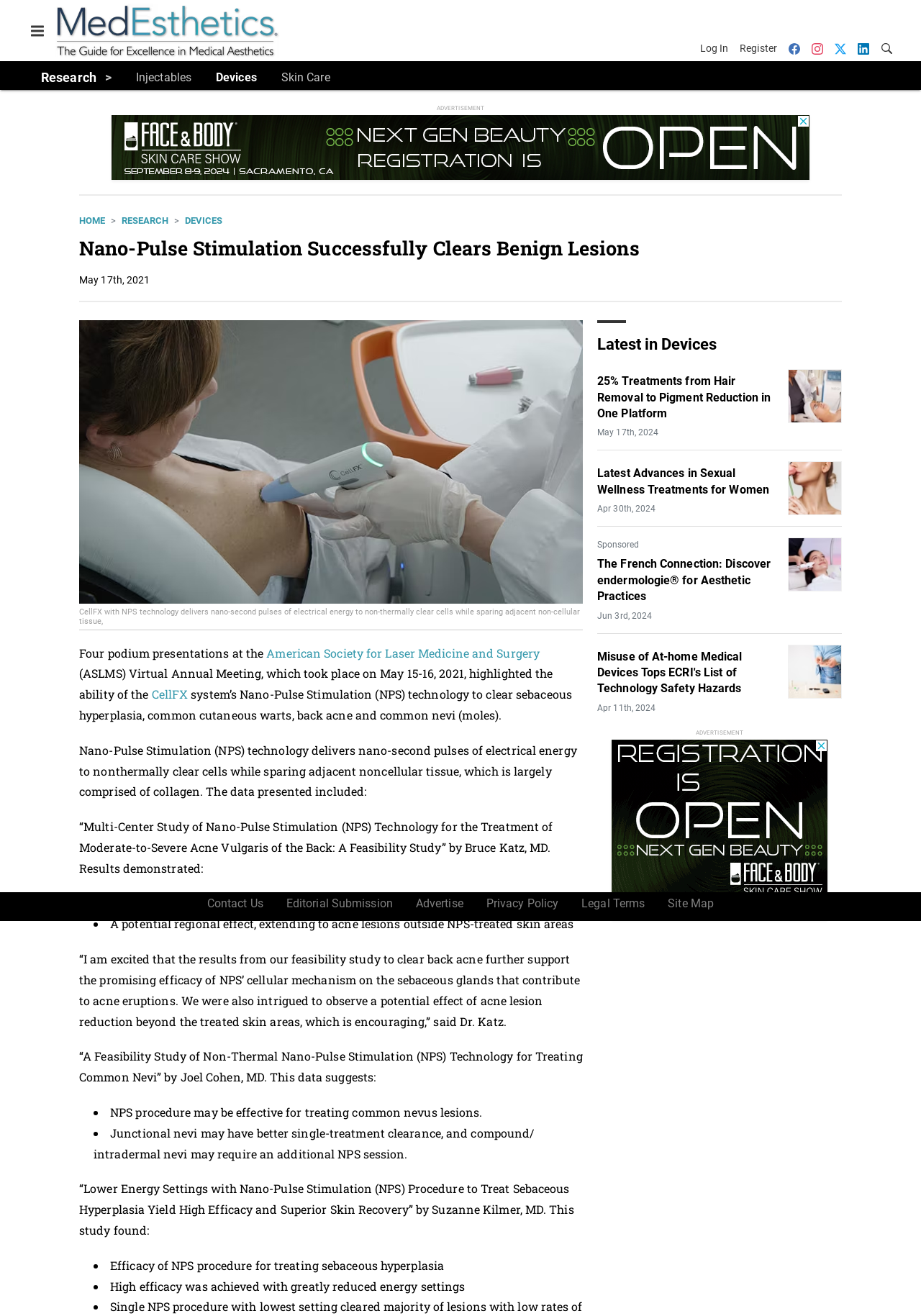Please determine the bounding box coordinates of the element's region to click for the following instruction: "Read the 'Latest in Devices' article".

[0.648, 0.255, 0.778, 0.268]